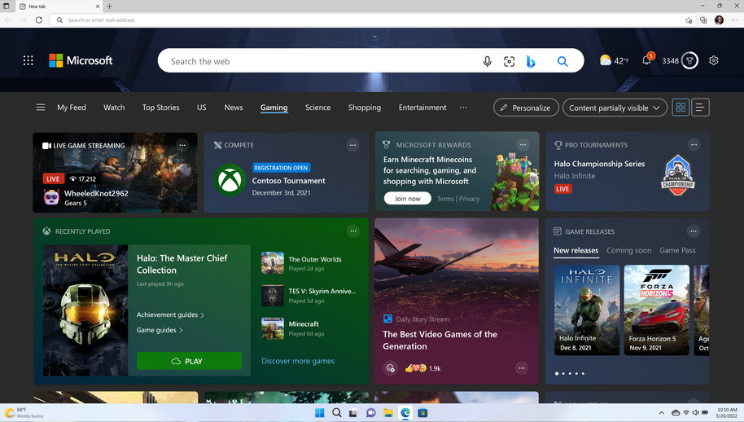Create a detailed narrative of what is happening in the image.

The image showcases the Microsoft Edge browser interface displaying a vibrant gaming hub. The upper section features a search bar, surrounded by various app icons for personalized options. Below, several sections are visible:

- **Live Game Streaming**: Highlighting a live gaming session featuring the user "WheeledKnot2962" and the game "Gears 5," complete with viewer statistics.
- **Compete Section**: Information about upcoming tournaments, including an Xbox tournament registration.
- **Microsoft Rewards**: An advertisement for Minecraft Minicraft rewards incentives, encouraging user engagement through searching and gaming.
- **Pro Tournaments**: Announcing the Halo Championship Series for "Halo Infinite," emphasizing its live status.
- **Recently Played**: A summary of games recently played by the user, prominently featuring "Halo: The Master Chief Collection" with a visible play button, and listings for "The Outer Worlds" and "Minecraft."
- **Game Releases**: An overview of new and upcoming game releases showcasing popular titles.

The layout is sleek and modern, designed for easy navigation, emphasizing gaming culture and engagement within the browser.